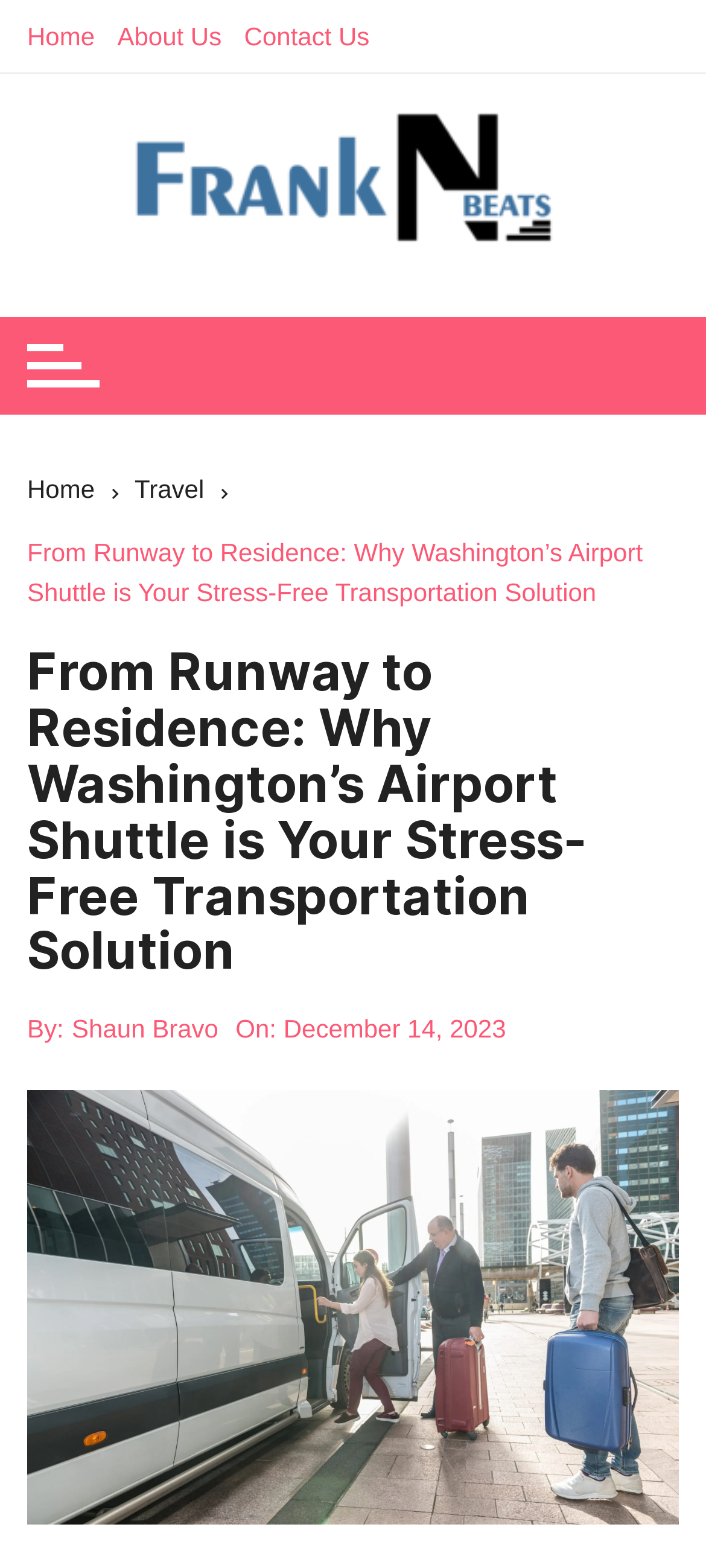Respond to the question below with a single word or phrase:
What is the name of the website?

Frank N Beats